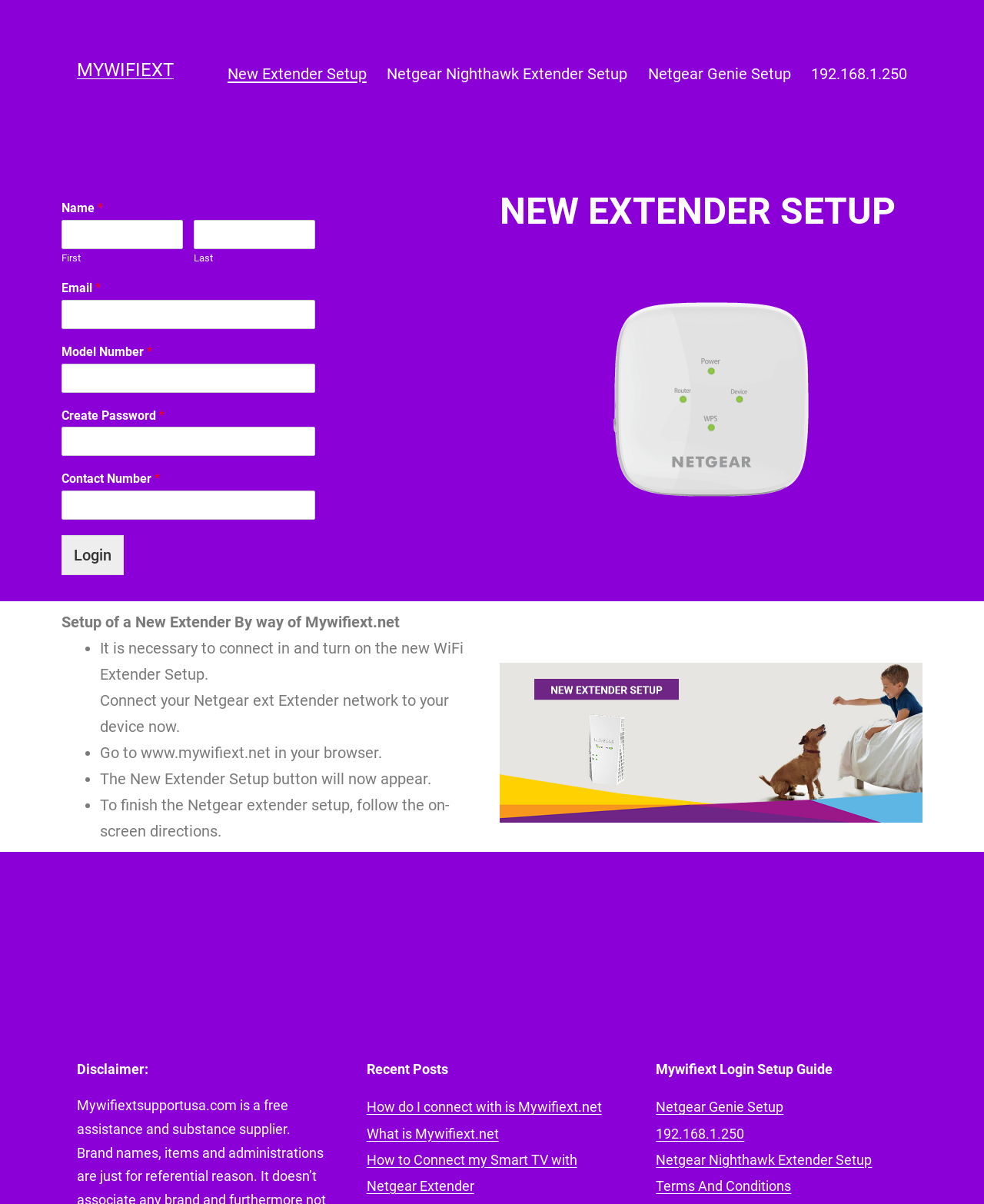Please specify the coordinates of the bounding box for the element that should be clicked to carry out this instruction: "Leave a comment". The coordinates must be four float numbers between 0 and 1, formatted as [left, top, right, bottom].

None